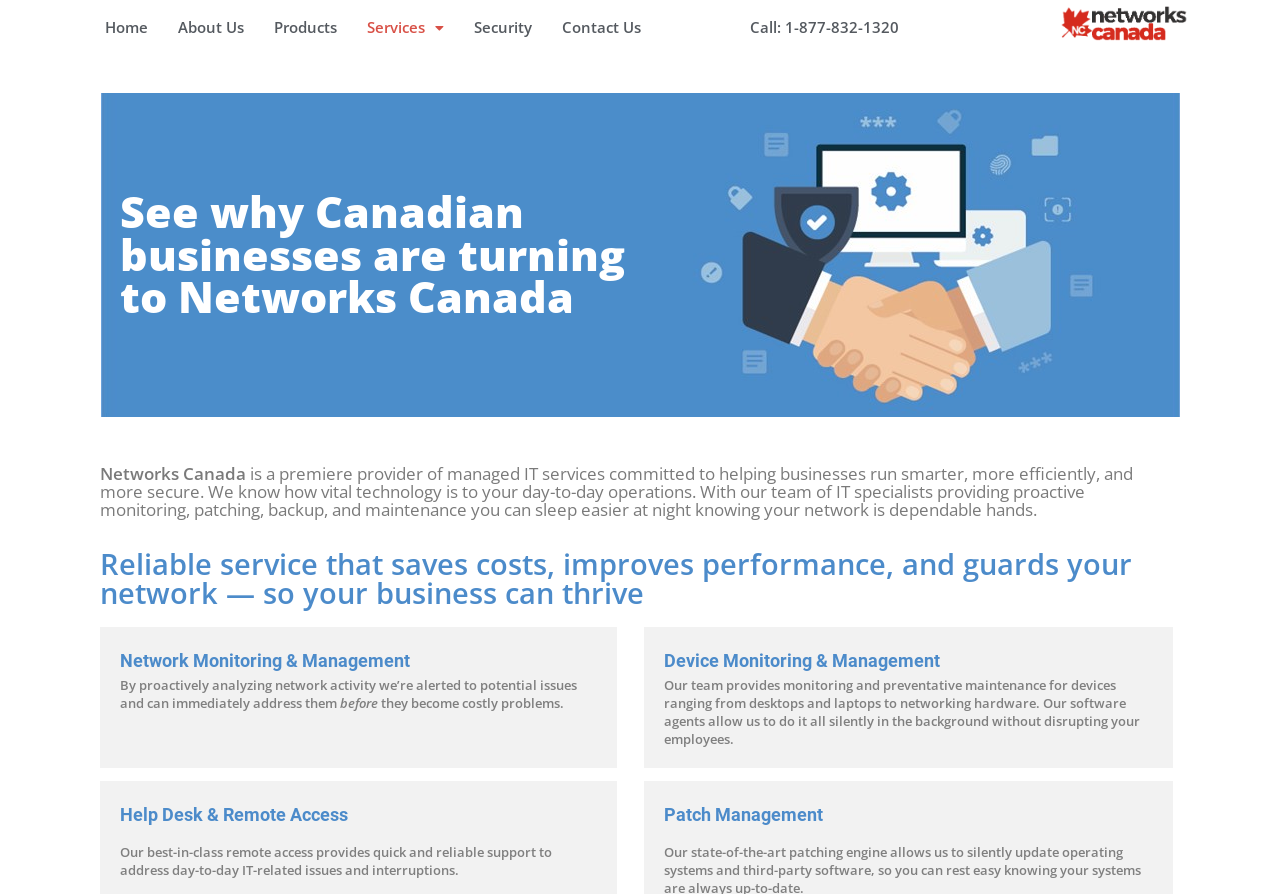Please specify the bounding box coordinates in the format (top-left x, top-left y, bottom-right x, bottom-right y), with values ranging from 0 to 1. Identify the bounding box for the UI component described as follows: Contact Us

[0.427, 0.006, 0.512, 0.056]